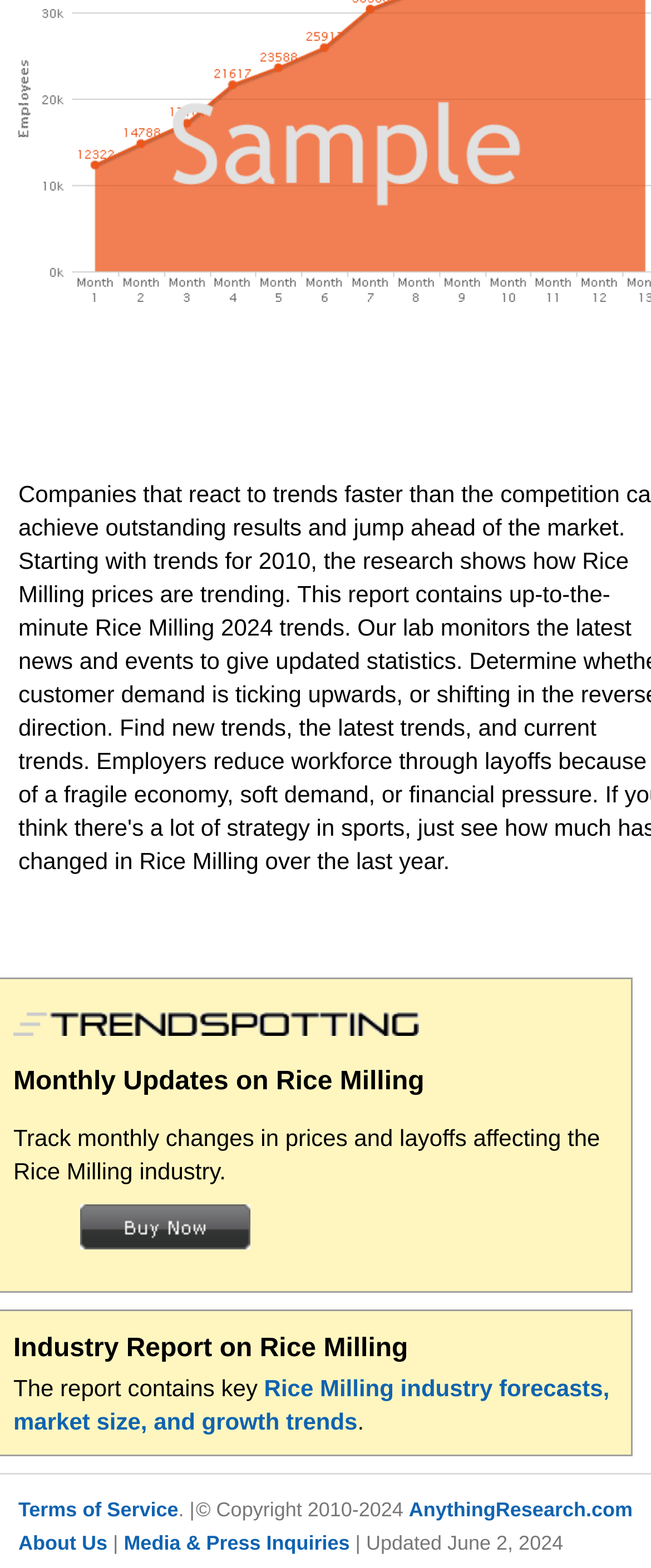Using the webpage screenshot, locate the HTML element that fits the following description and provide its bounding box: "Media & Press Inquiries".

[0.19, 0.977, 0.537, 0.992]